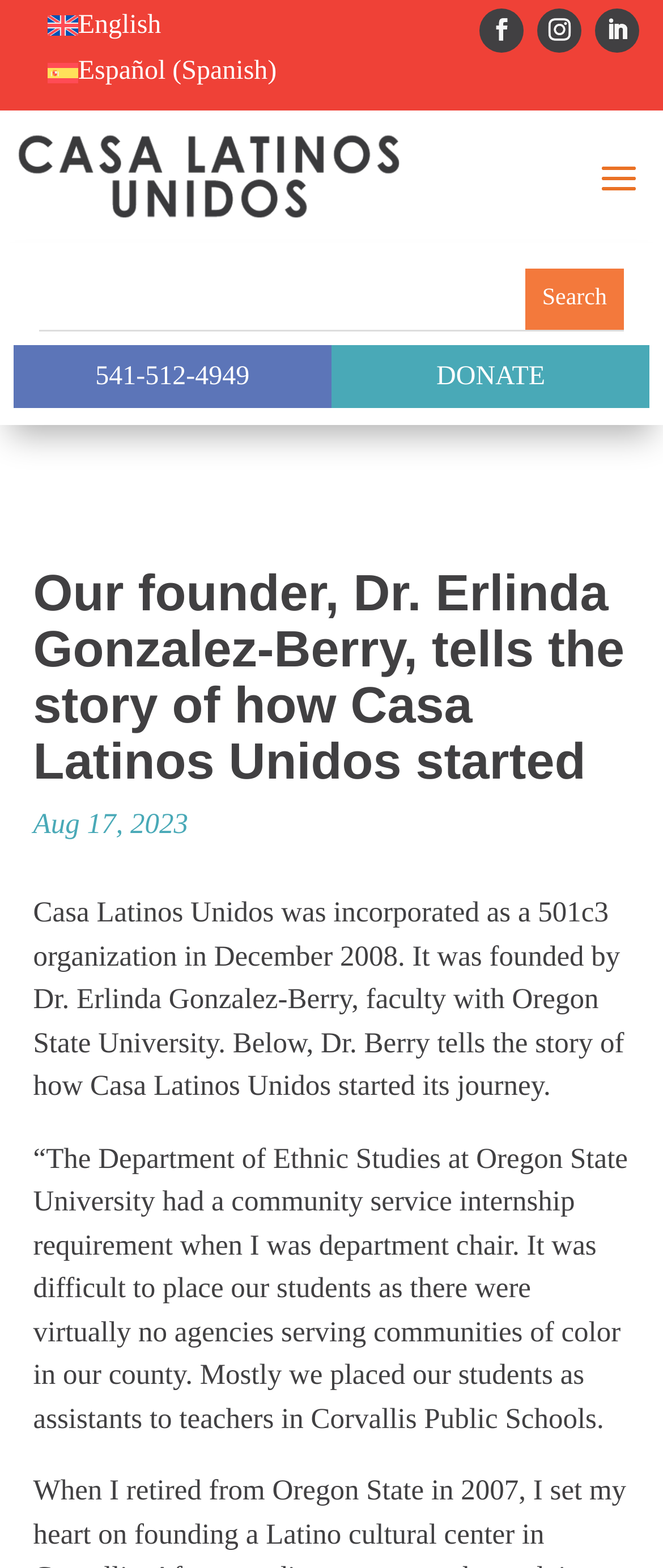Given the description of a UI element: "Español (Spanish)", identify the bounding box coordinates of the matching element in the webpage screenshot.

[0.046, 0.032, 0.443, 0.061]